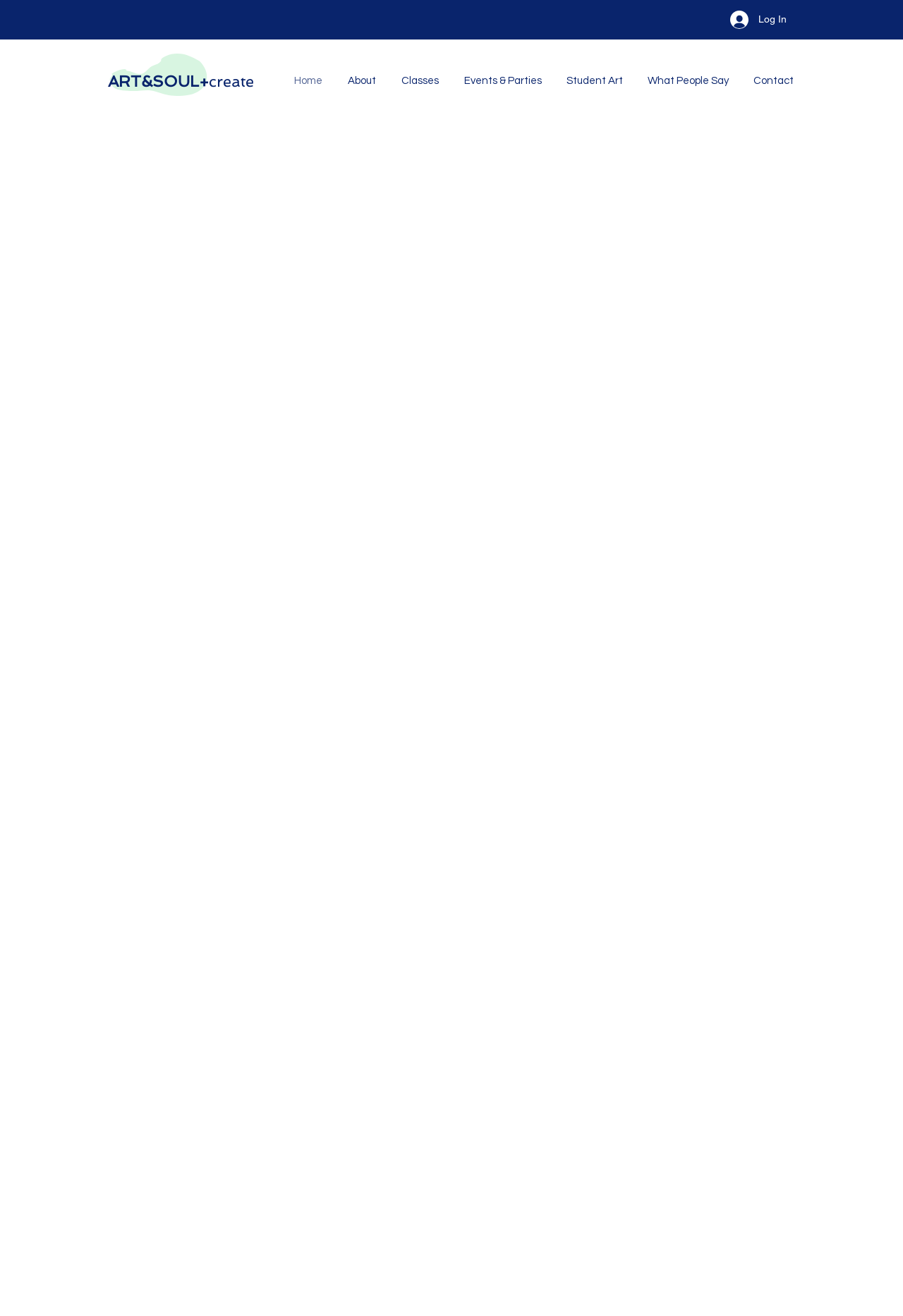Locate the bounding box of the user interface element based on this description: "Classes".

[0.424, 0.051, 0.486, 0.071]